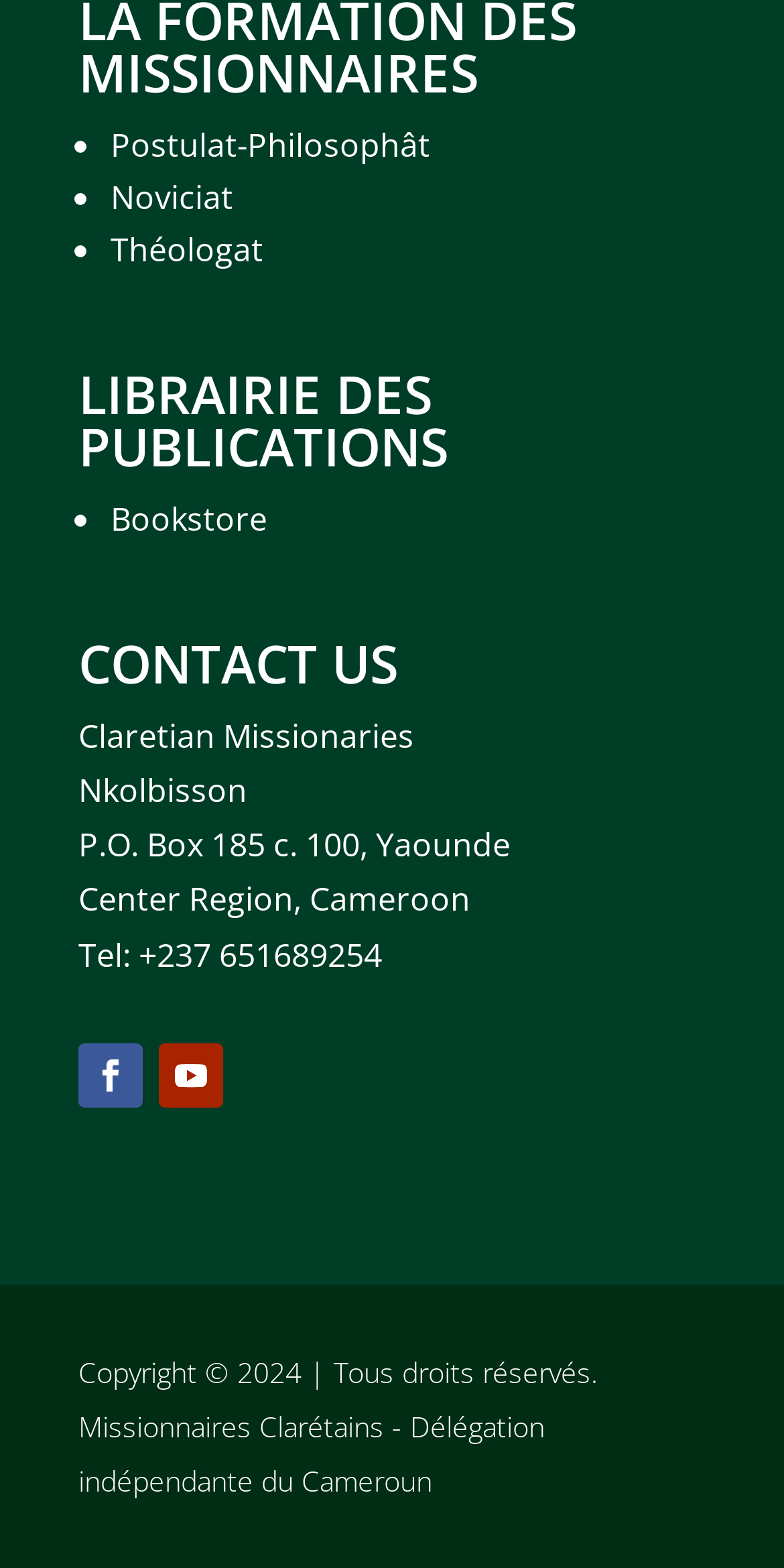Please give a short response to the question using one word or a phrase:
What is the first item in the list?

Postulat-Philosophât